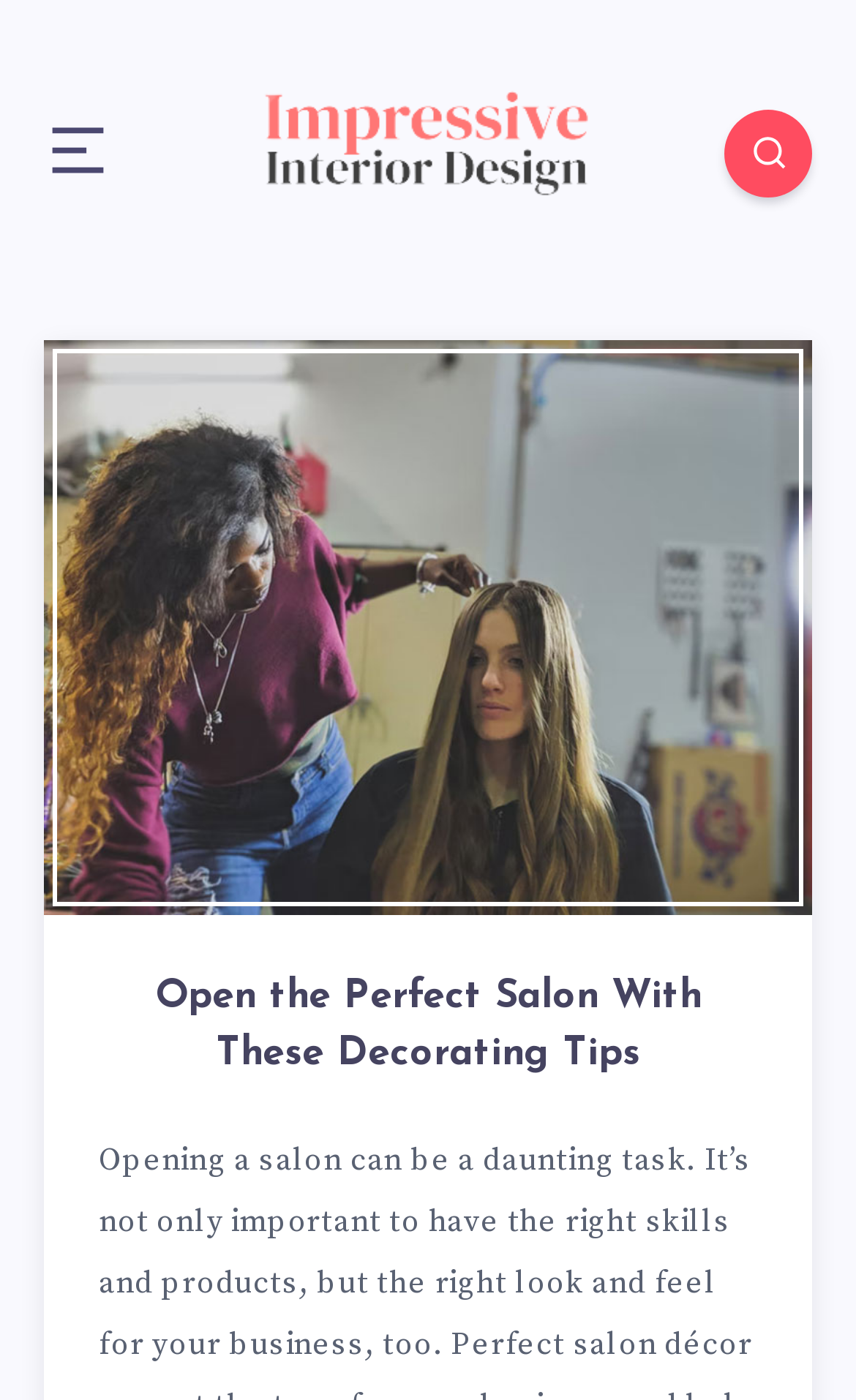Provide a thorough description of the webpage's content and layout.

The webpage is about opening a salon and provides decorating tips. At the top left, there is a button with an accompanying image. Below this, there is a prominent link titled "Impressive Interior Design" with a corresponding image, taking up a significant portion of the page. 

On the top right, there is another link with an image. The main content of the page is headed by a large header titled "Open the Perfect Salon With These Decorating Tips", which occupies most of the page's vertical space.